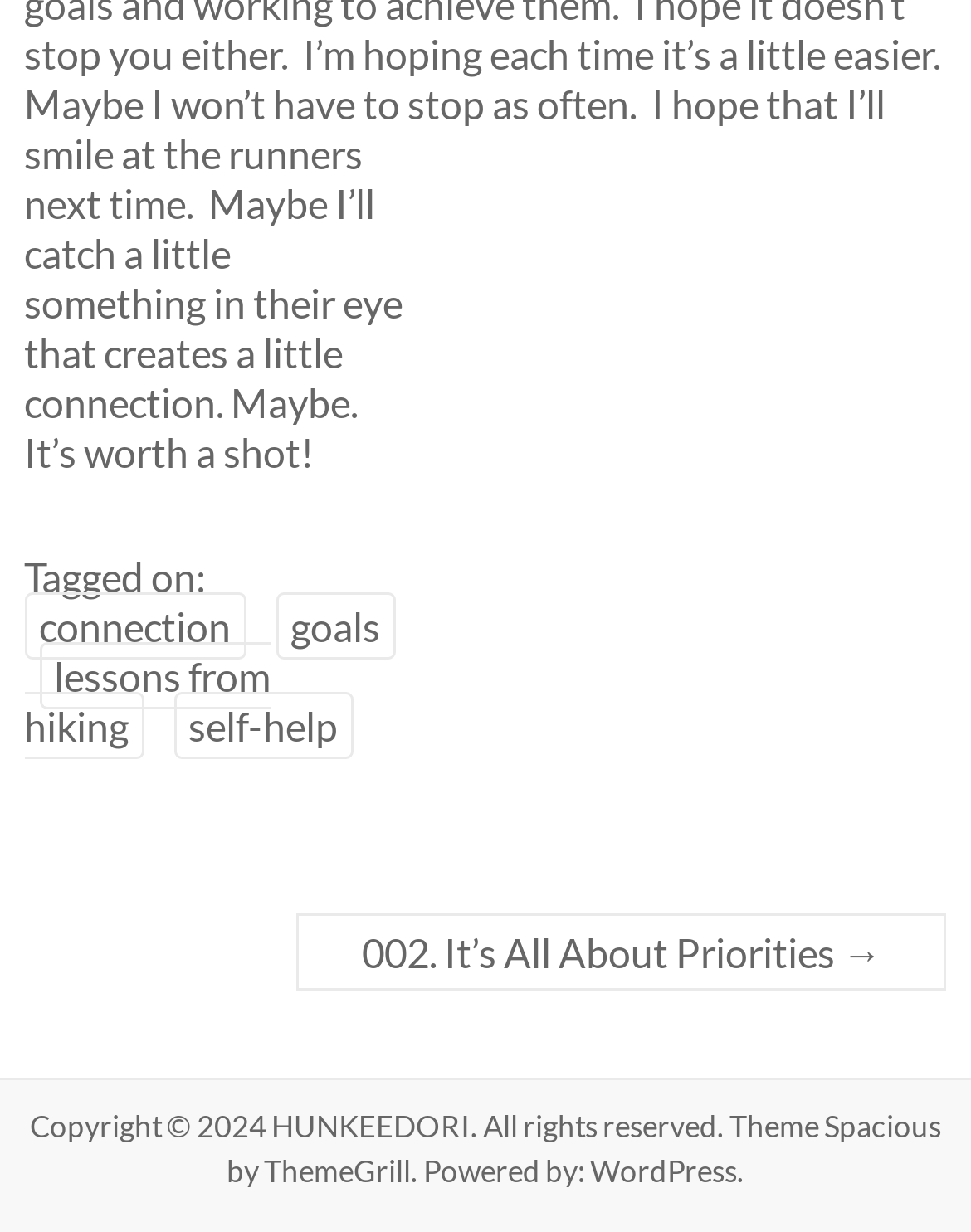What is the author's hope when seeing runners?
Please respond to the question with a detailed and thorough explanation.

The author hopes to smile at the runners next time, as mentioned in the first StaticText element, which suggests a sense of connection or friendliness.